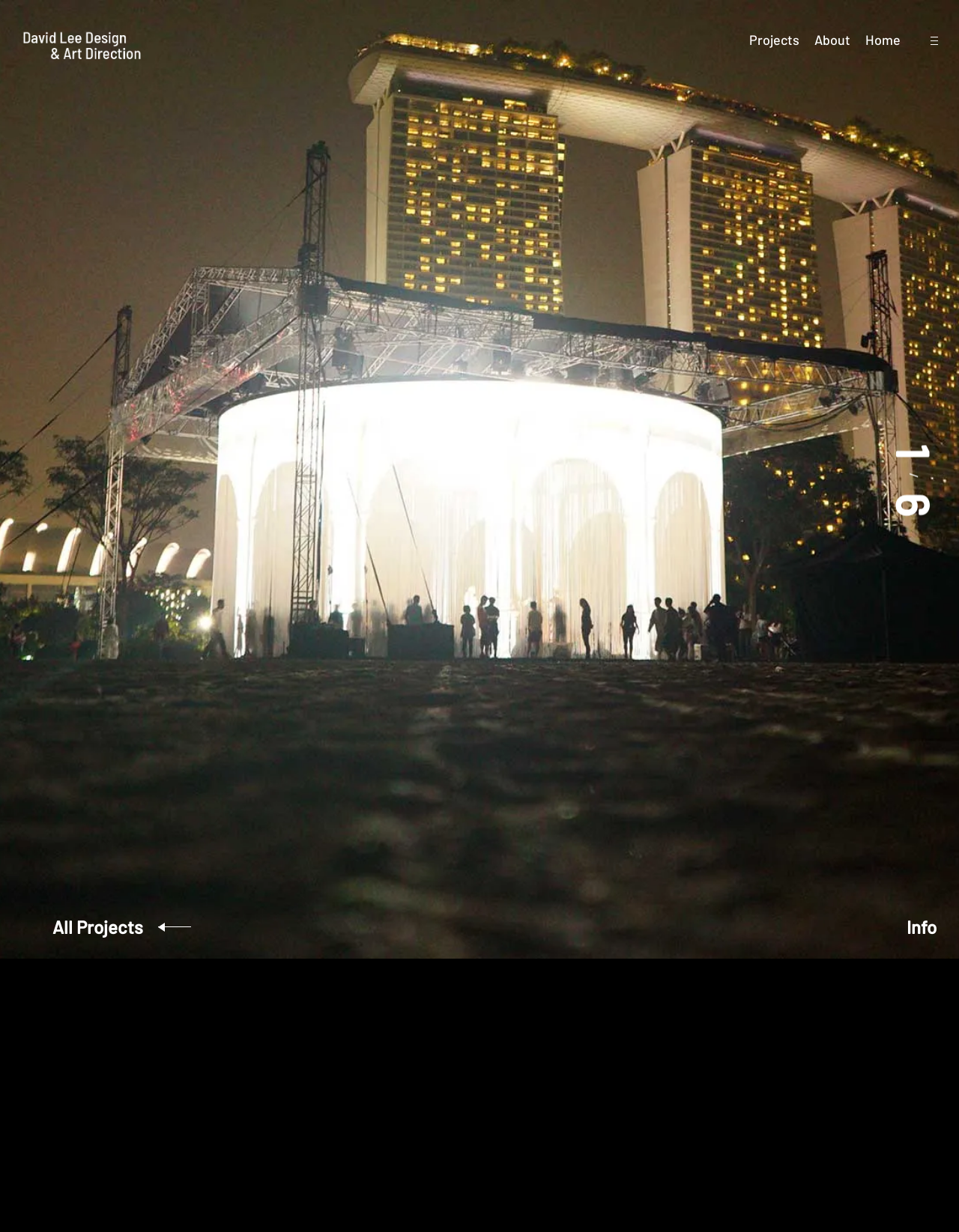What is the profession of David Lee?
Using the picture, provide a one-word or short phrase answer.

Designer